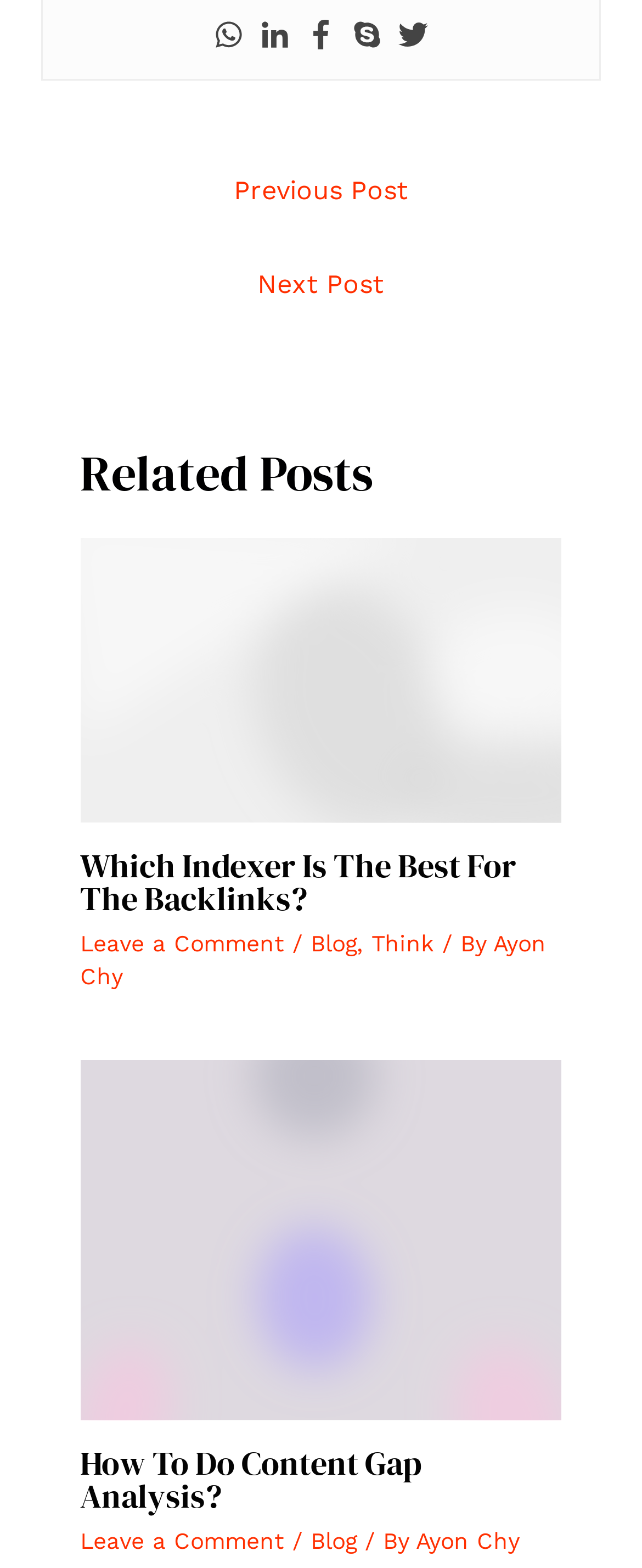What are the social media platforms listed at the top?
Answer the question with as much detail as possible.

The top section of the webpage contains links to various social media platforms, which are Whatsapp, Linkedin, Facebook, Skype, and Twitter. These links are arranged horizontally and are easily accessible.